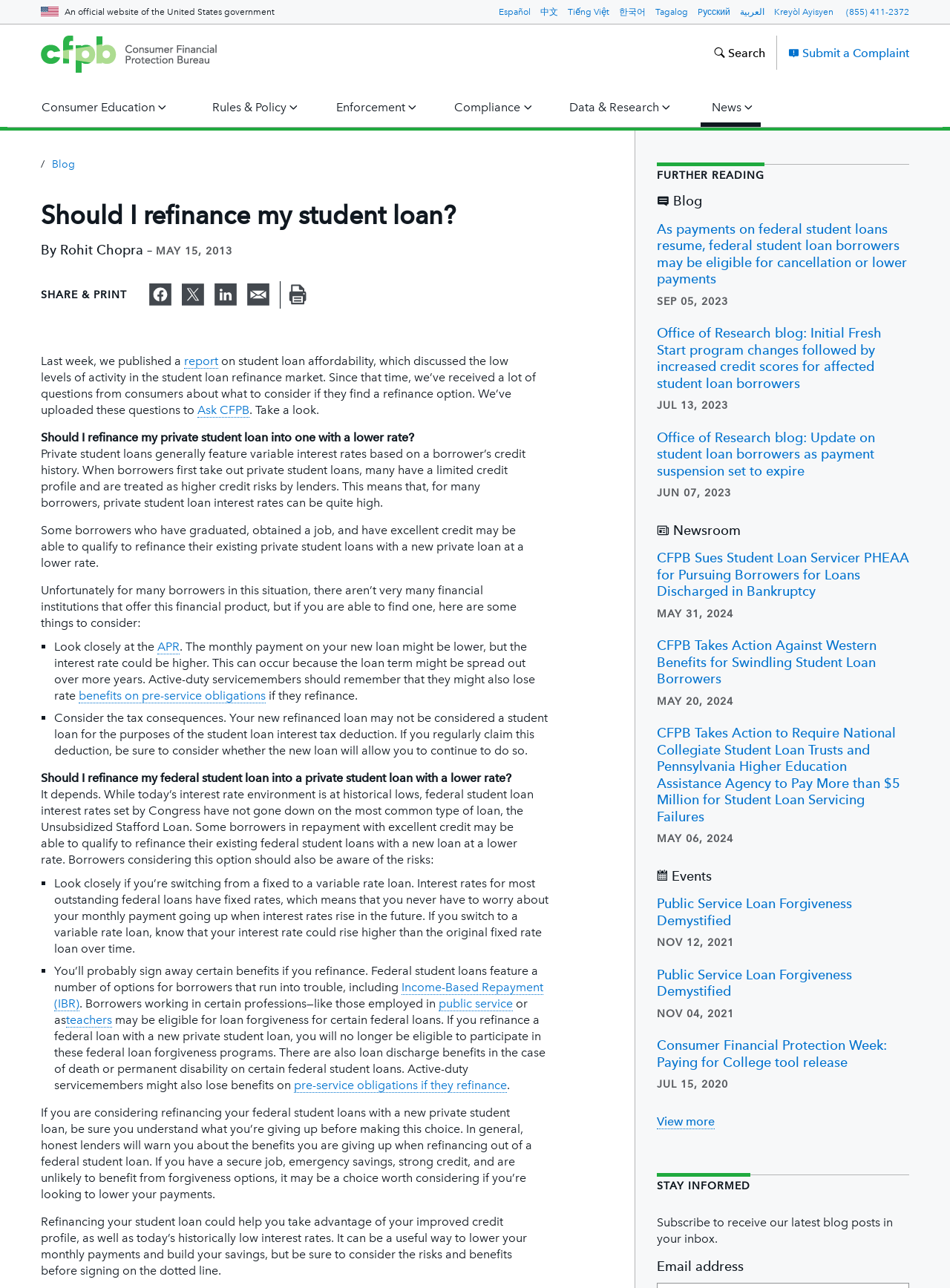Specify the bounding box coordinates of the area that needs to be clicked to achieve the following instruction: "Click the 'Consumer Education' menu".

[0.031, 0.068, 0.184, 0.098]